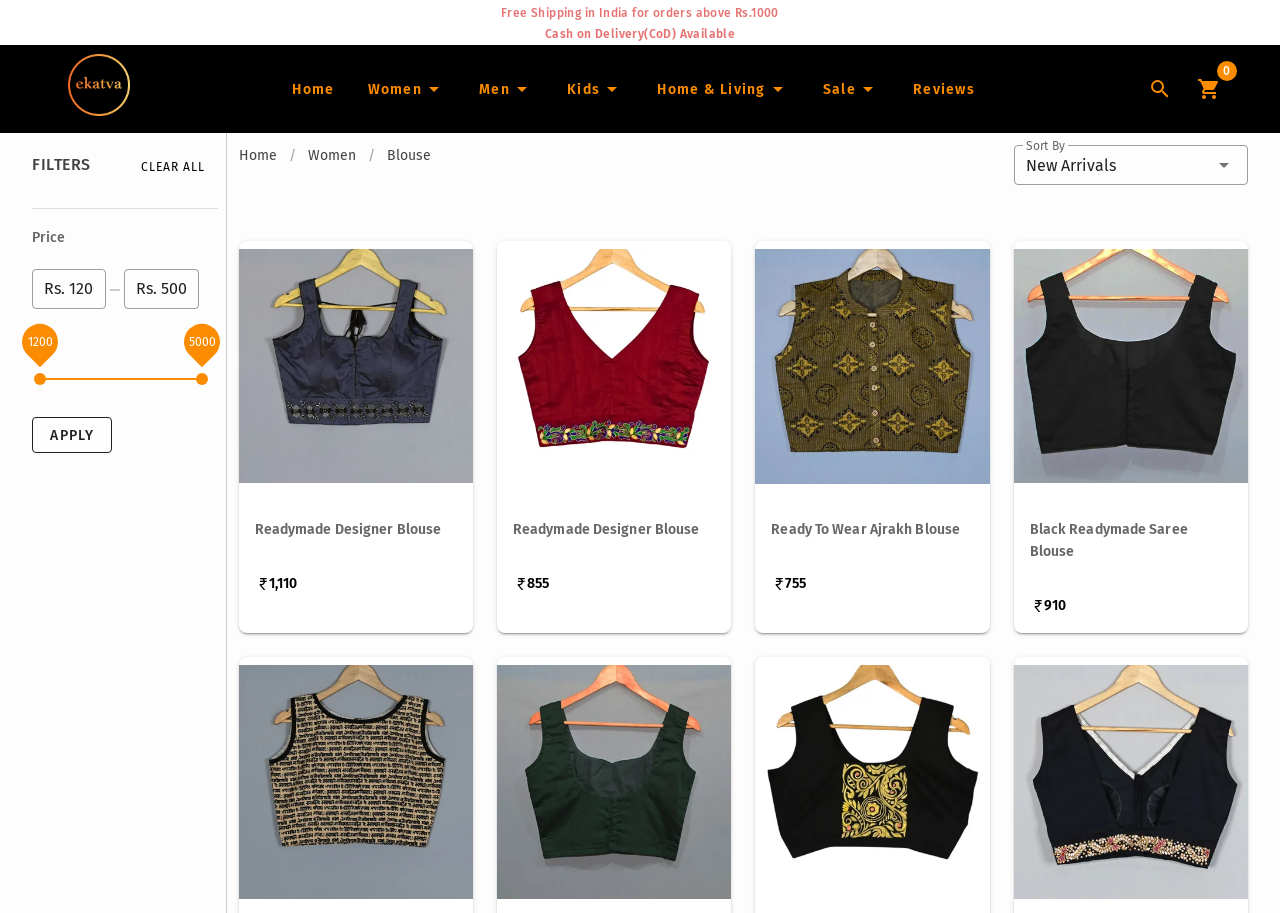Provide the bounding box coordinates for the UI element that is described by this text: "Men". The coordinates should be in the form of four float numbers between 0 and 1: [left, top, right, bottom].

[0.361, 0.062, 0.43, 0.133]